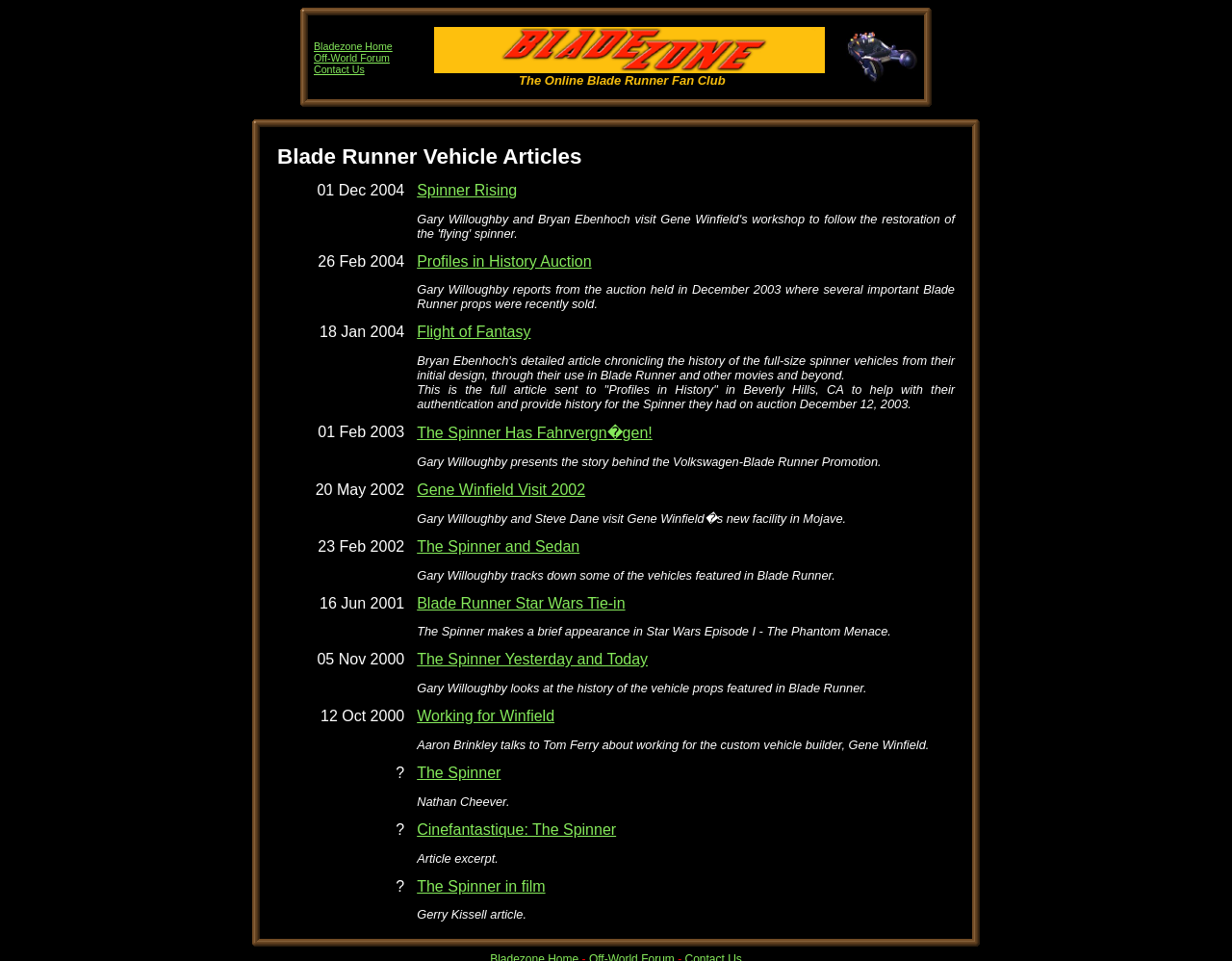Please identify the bounding box coordinates of the clickable area that will allow you to execute the instruction: "Read about Spinner Rising".

[0.338, 0.189, 0.42, 0.206]